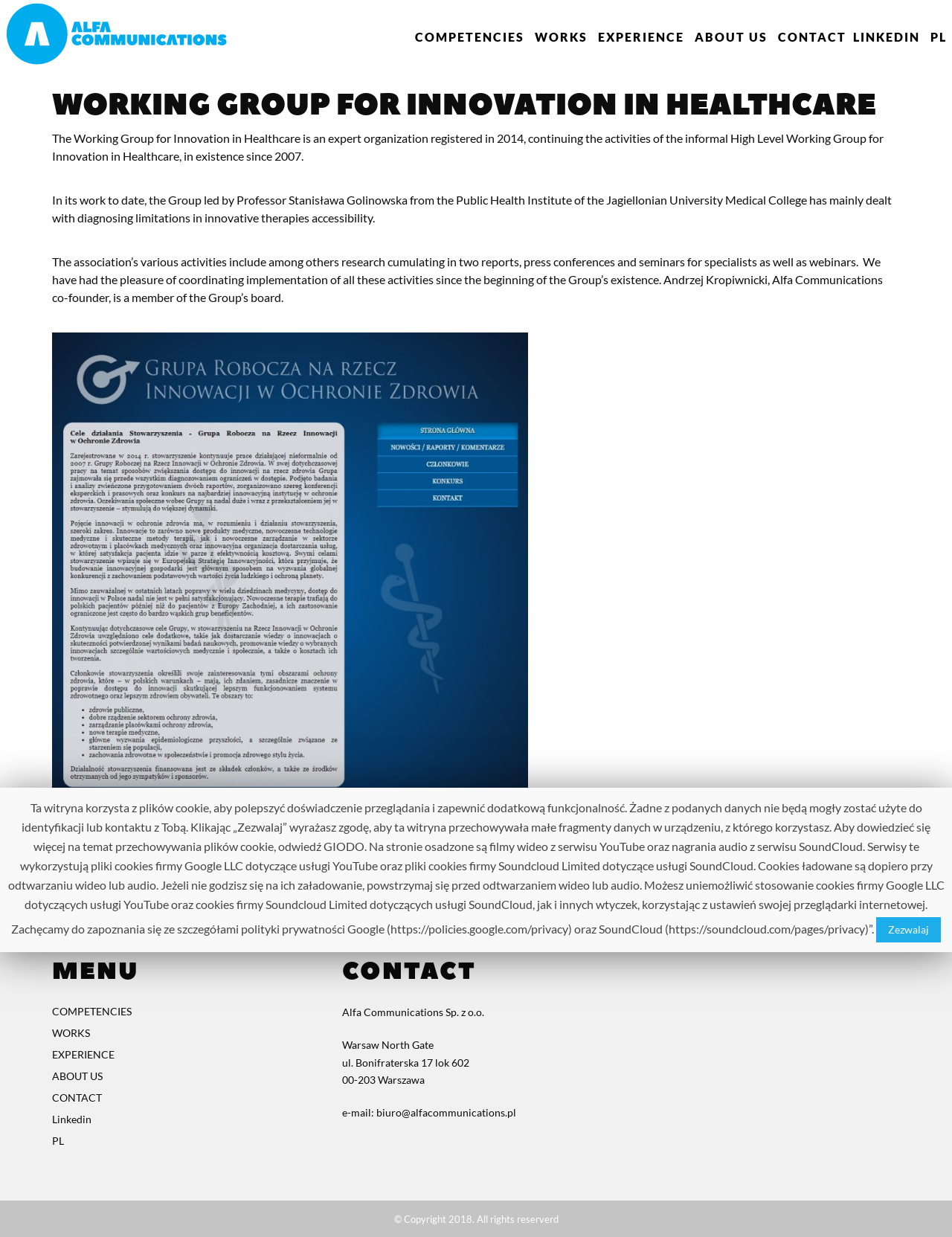Using the details from the image, please elaborate on the following question: What is the email address of Alfa Communications?

I found the answer by looking at the CONTACT section of the webpage, which provides the email address of Alfa Communications. The email address is 'biuro@alfacommunications.pl', which is a link that can be clicked to send an email.